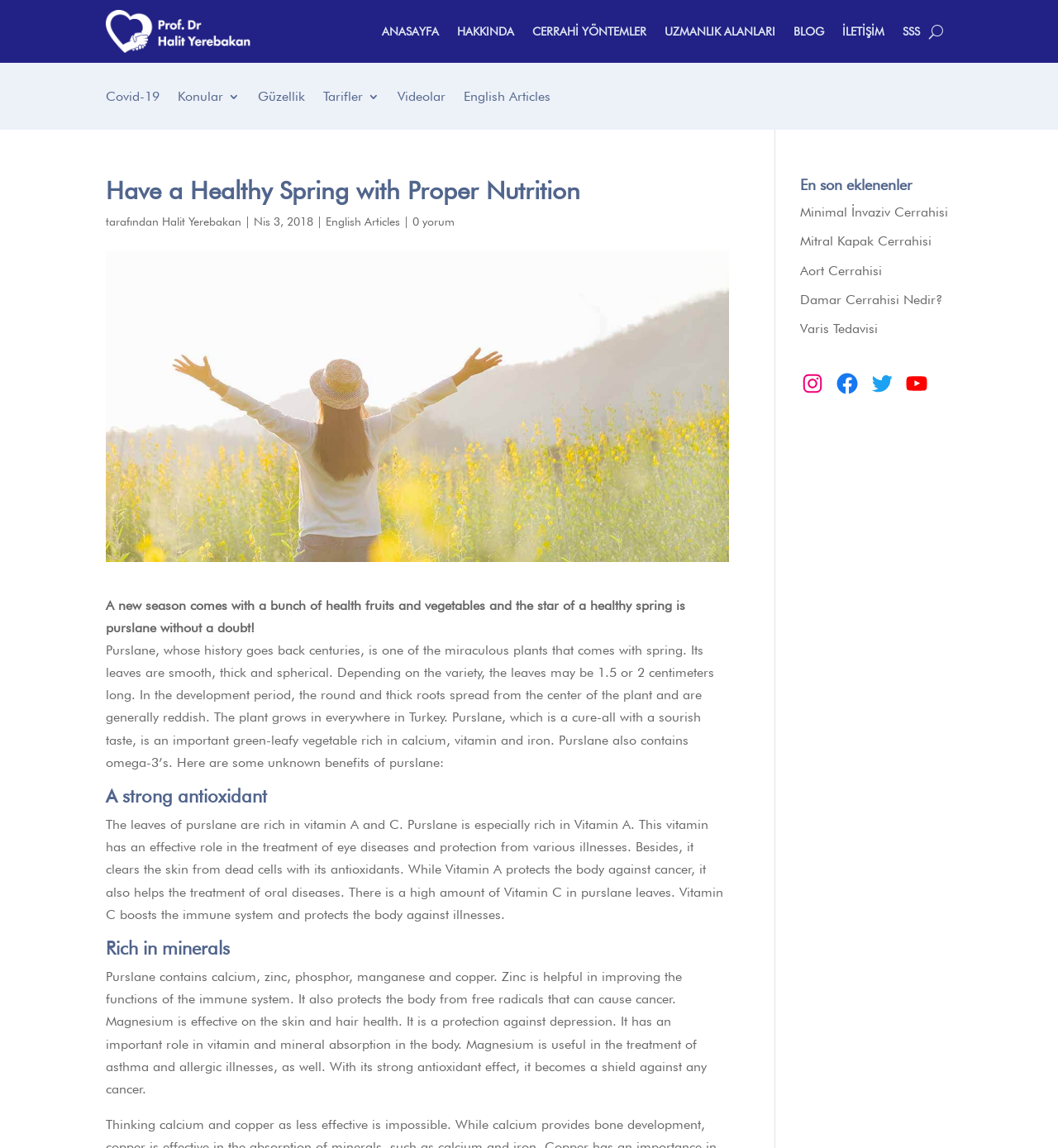Who is the author of this article?
Can you offer a detailed and complete answer to this question?

The author's name is mentioned in the article as 'Halit Yerebakan', which is a link that can be clicked to access more information about the author.